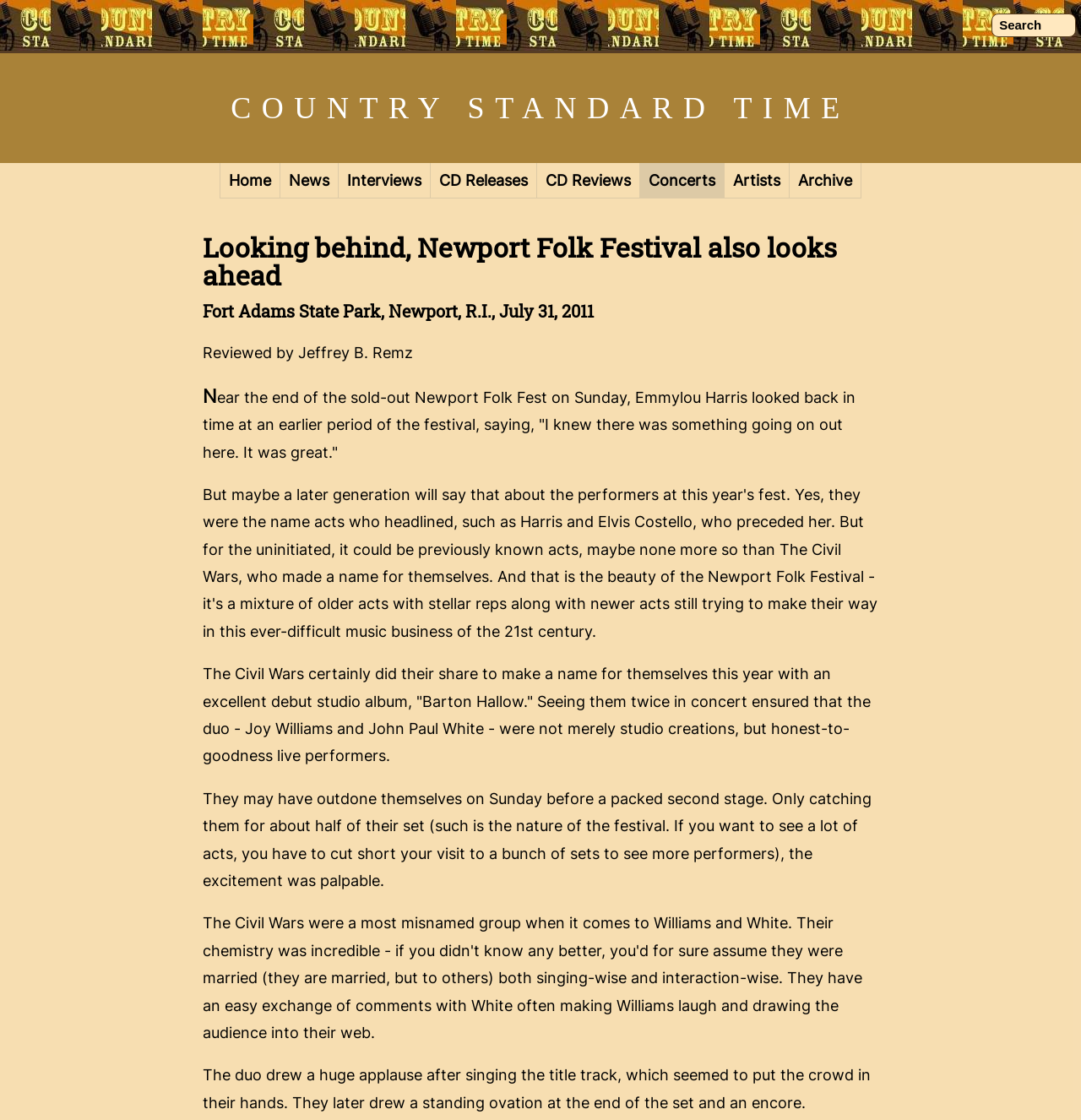Reply to the question with a single word or phrase:
What is the name of the festival being reviewed?

Newport Folk Festival